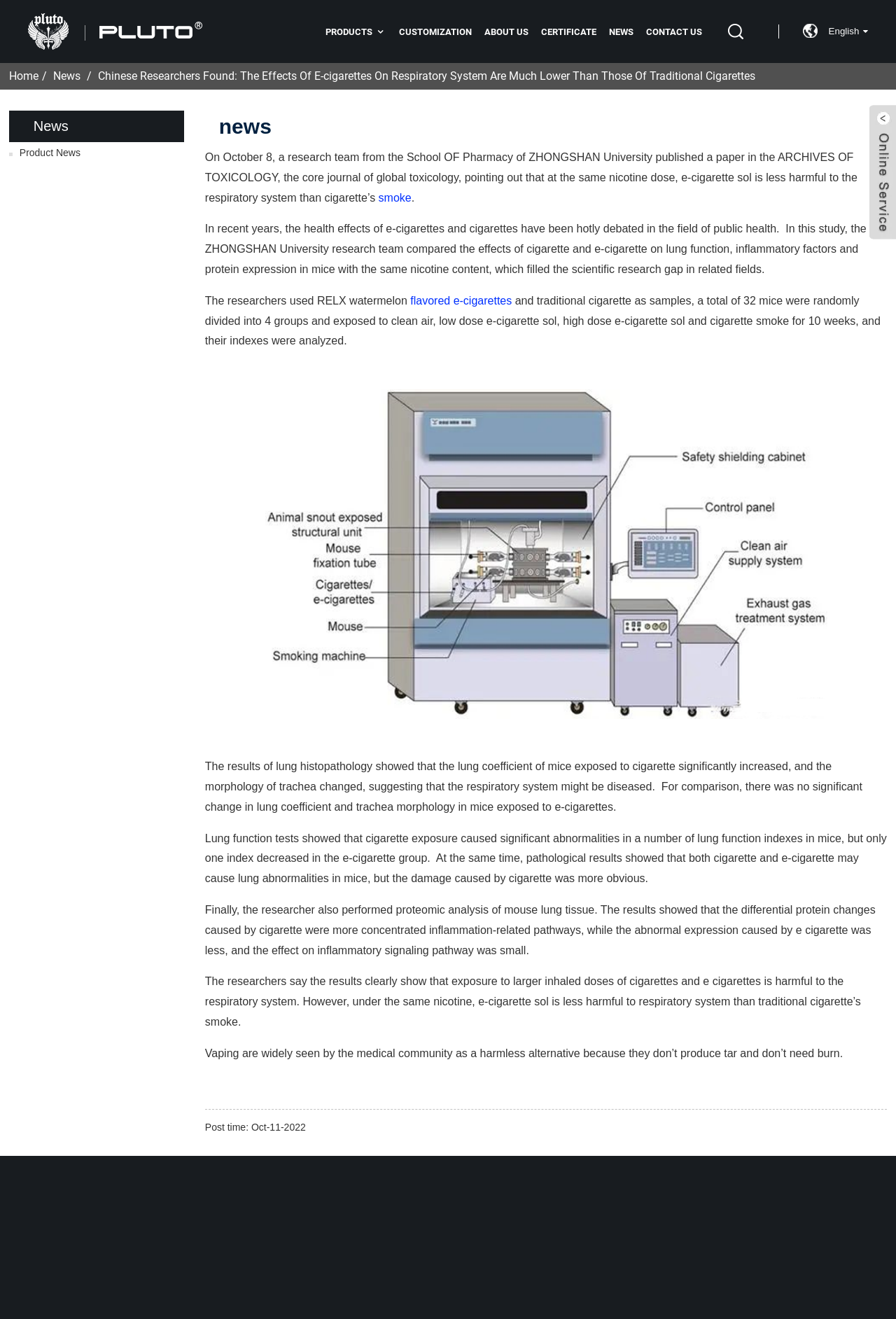Please provide a comprehensive response to the question below by analyzing the image: 
What is the topic of the news article?

Based on the content of the article, it is clear that the topic is about the effects of e-cigarettes on the respiratory system, comparing it to traditional cigarettes.